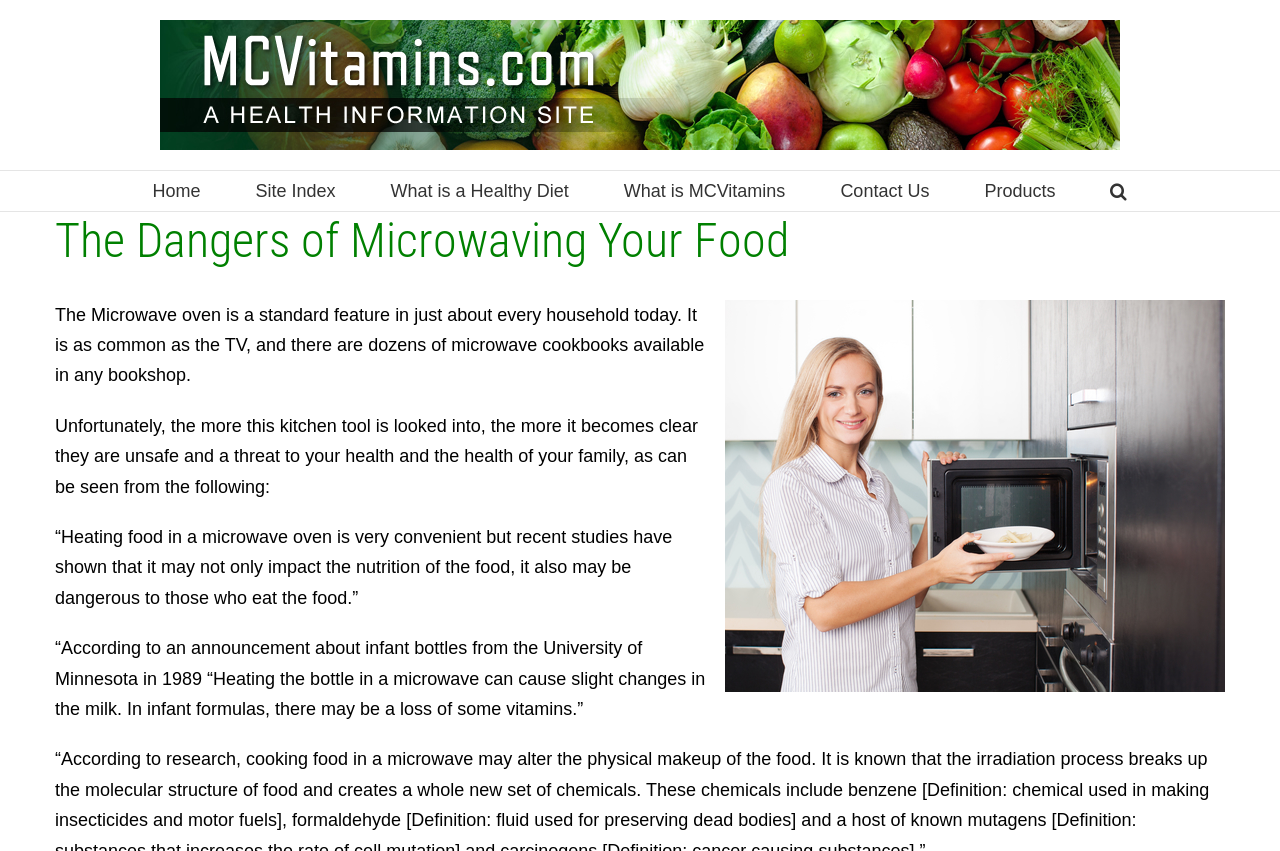Please specify the bounding box coordinates of the region to click in order to perform the following instruction: "Check the 'IMAGE STOCKS' section".

None